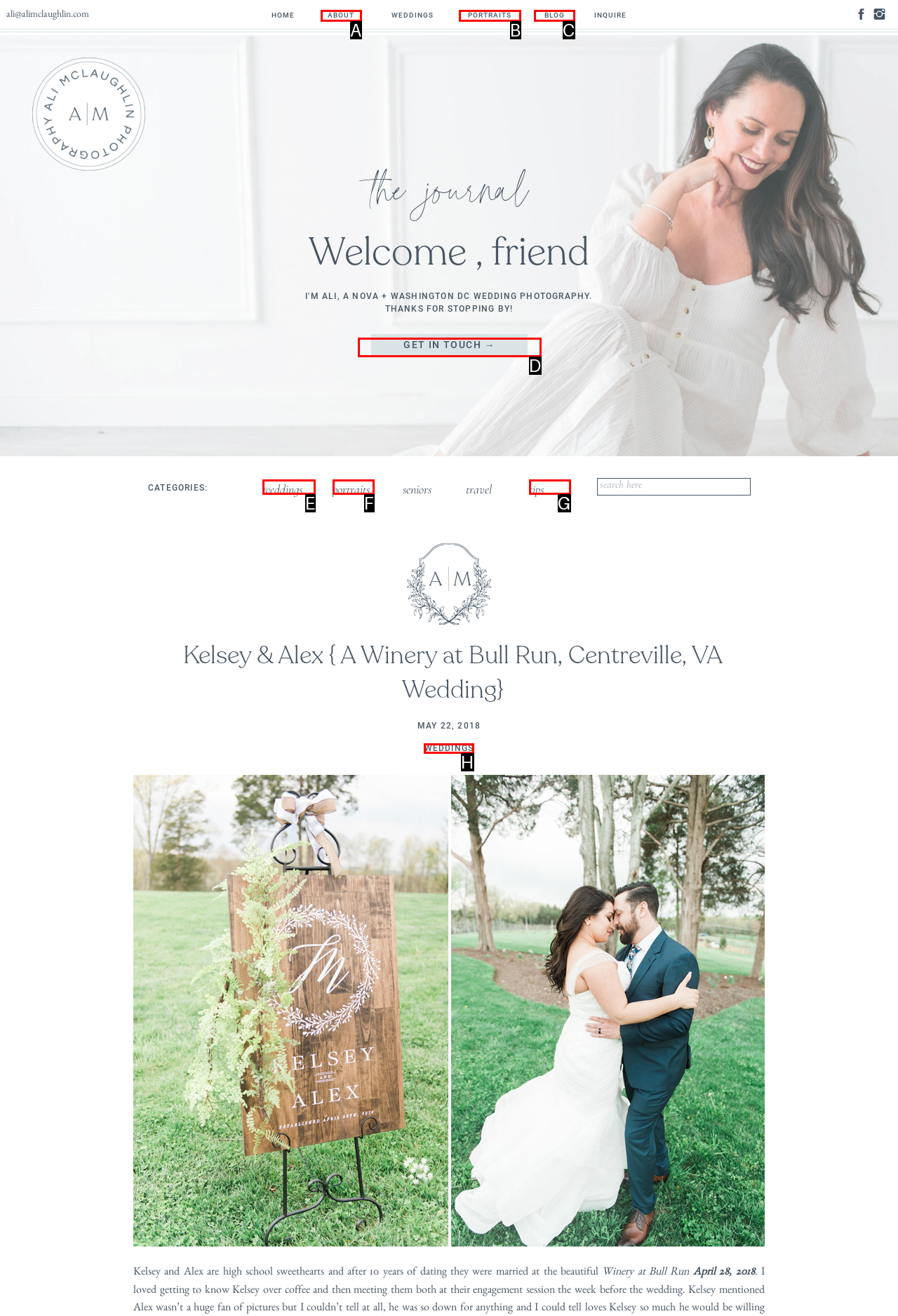Point out the option that best suits the description: weddings
Indicate your answer with the letter of the selected choice.

E